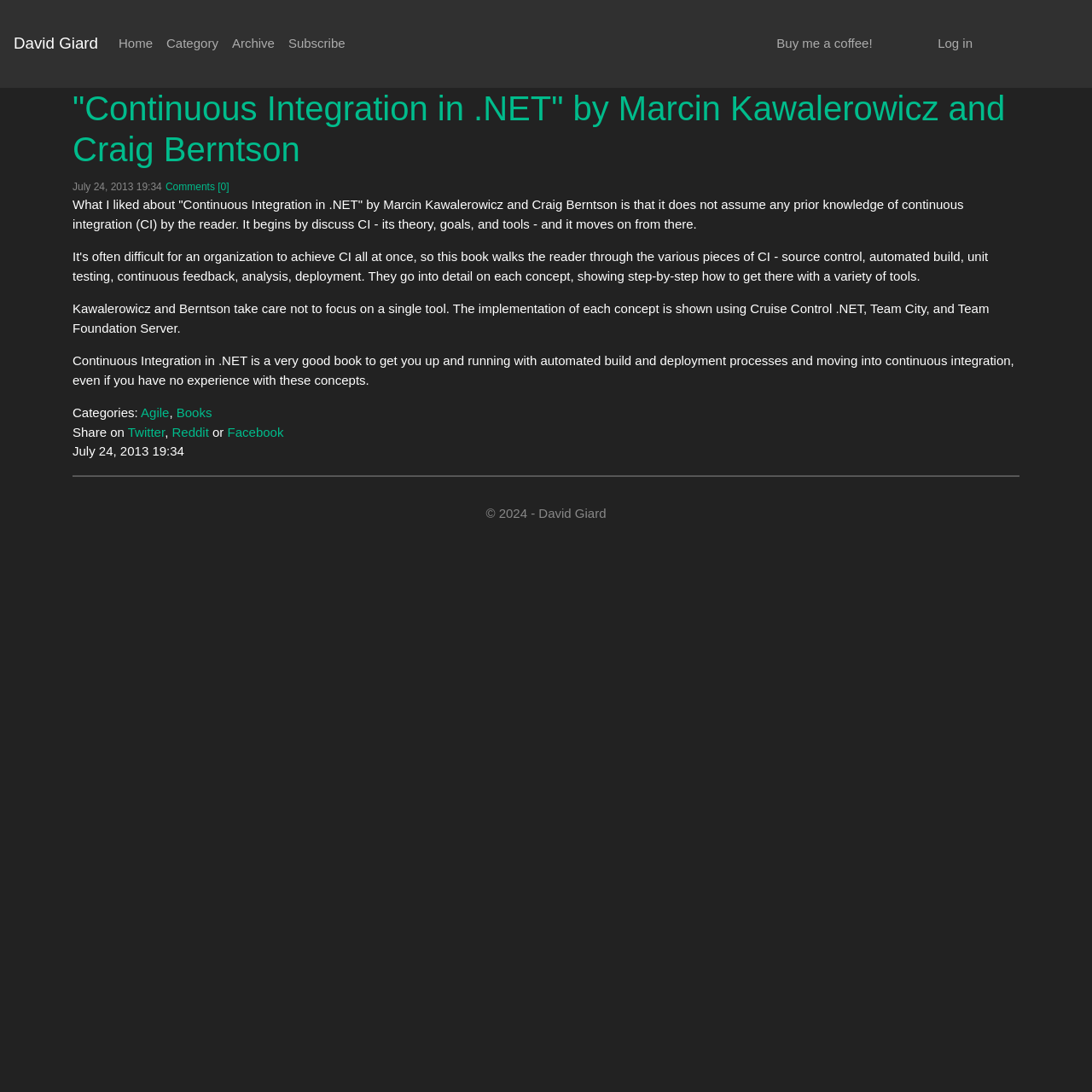Using the description "David Giard", locate and provide the bounding box of the UI element.

[0.012, 0.025, 0.09, 0.055]